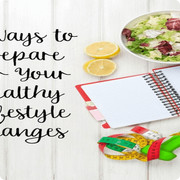Using the elements shown in the image, answer the question comprehensively: What is the main theme of the image?

The image is an inspiring visual guide for individuals looking to embrace healthier habits and lifestyle modifications, as indicated by the text overlay 'Ways to Prepare for Your Healthy Lifestyle Changes', which highlights a proactive approach to health and wellness.